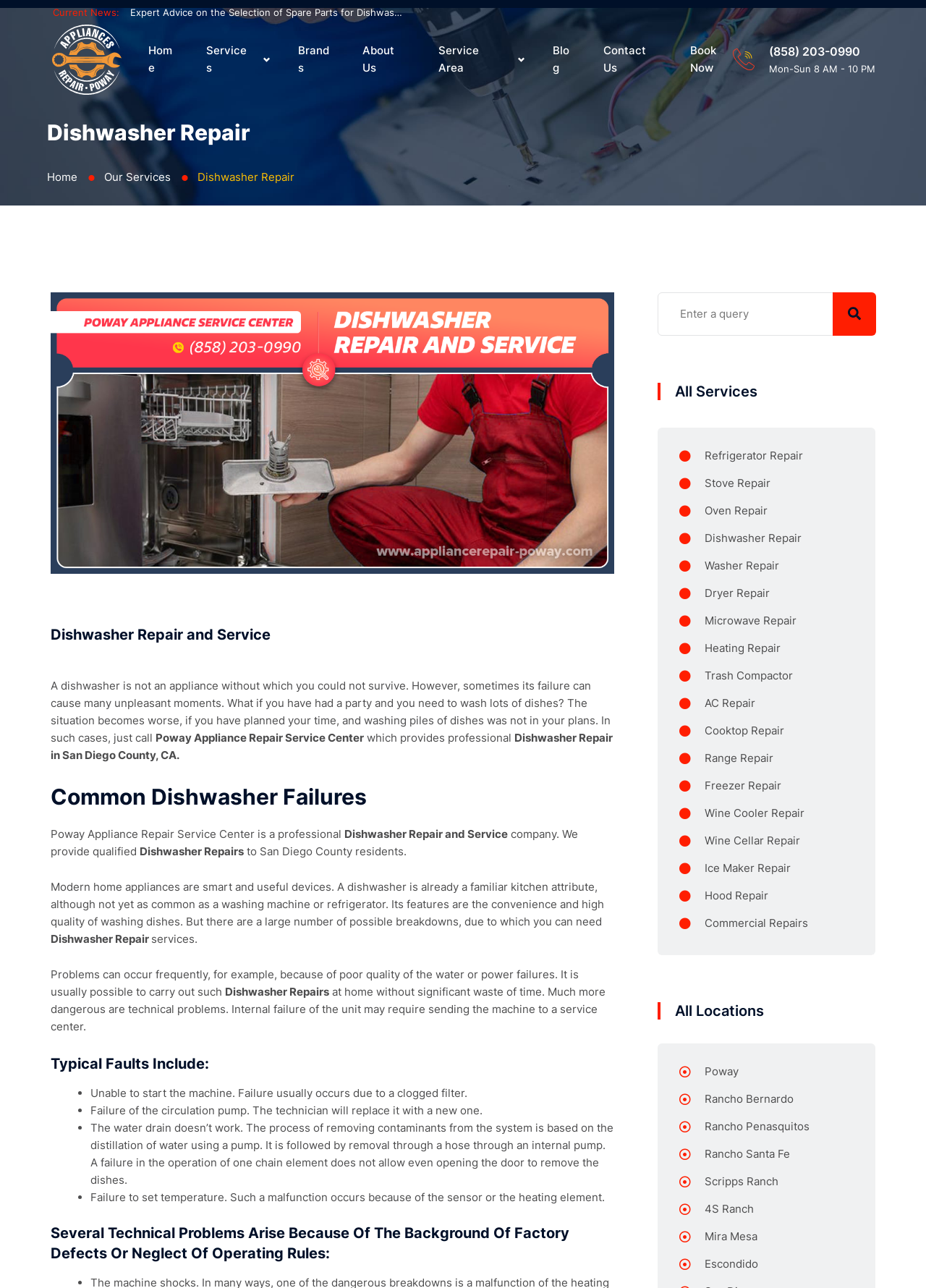What types of appliances can be repaired by the service center?
Please provide a single word or phrase answer based on the image.

Multiple types, including refrigerators and ovens